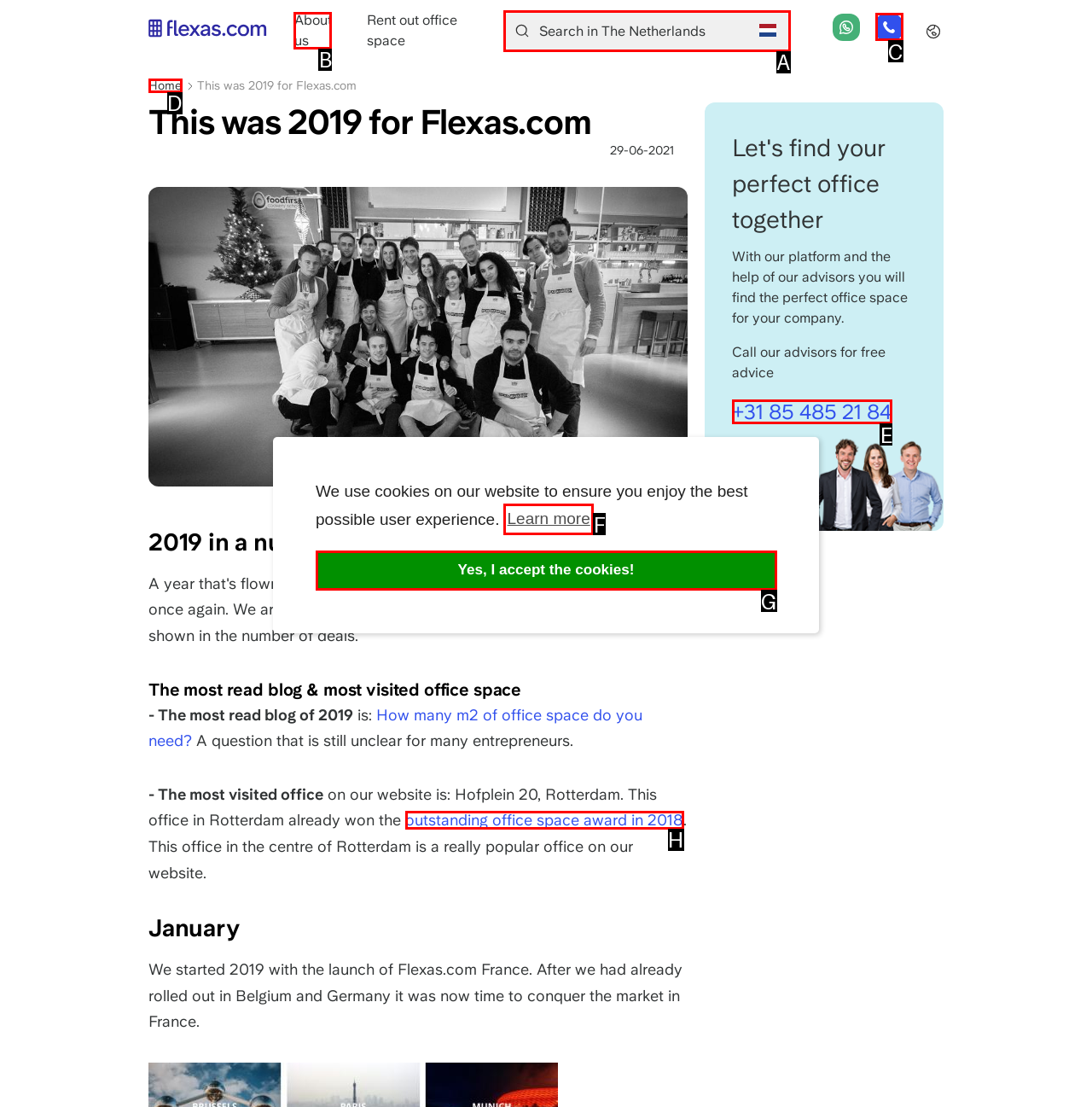Tell me which one HTML element you should click to complete the following task: Call the phone number '702-878-0998'
Answer with the option's letter from the given choices directly.

None